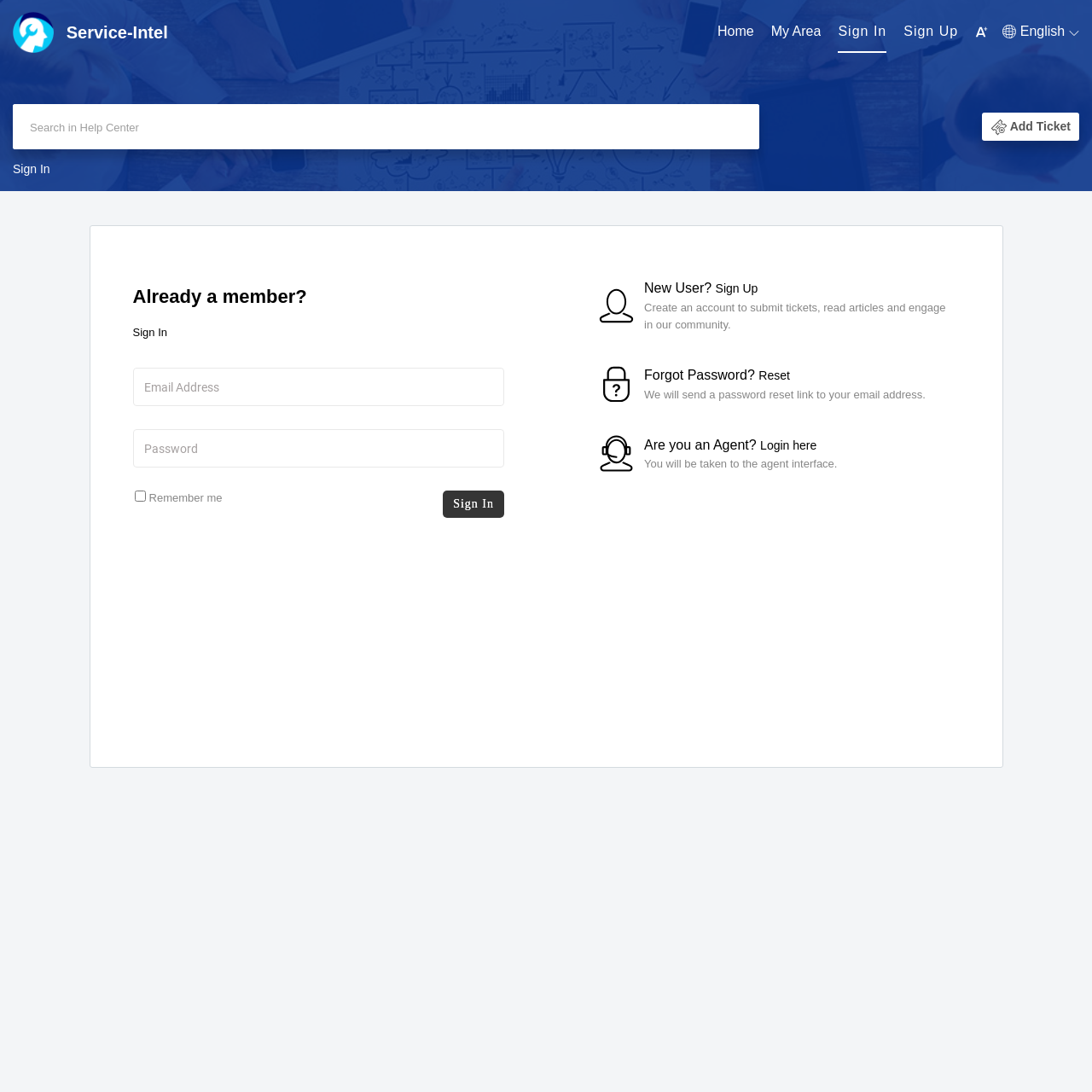What is the alternative login option for agents?
From the details in the image, answer the question comprehensively.

I looked at the section related to agents and found that the alternative login option for agents is to click on the 'Login here' link, which will take them to the agent interface.